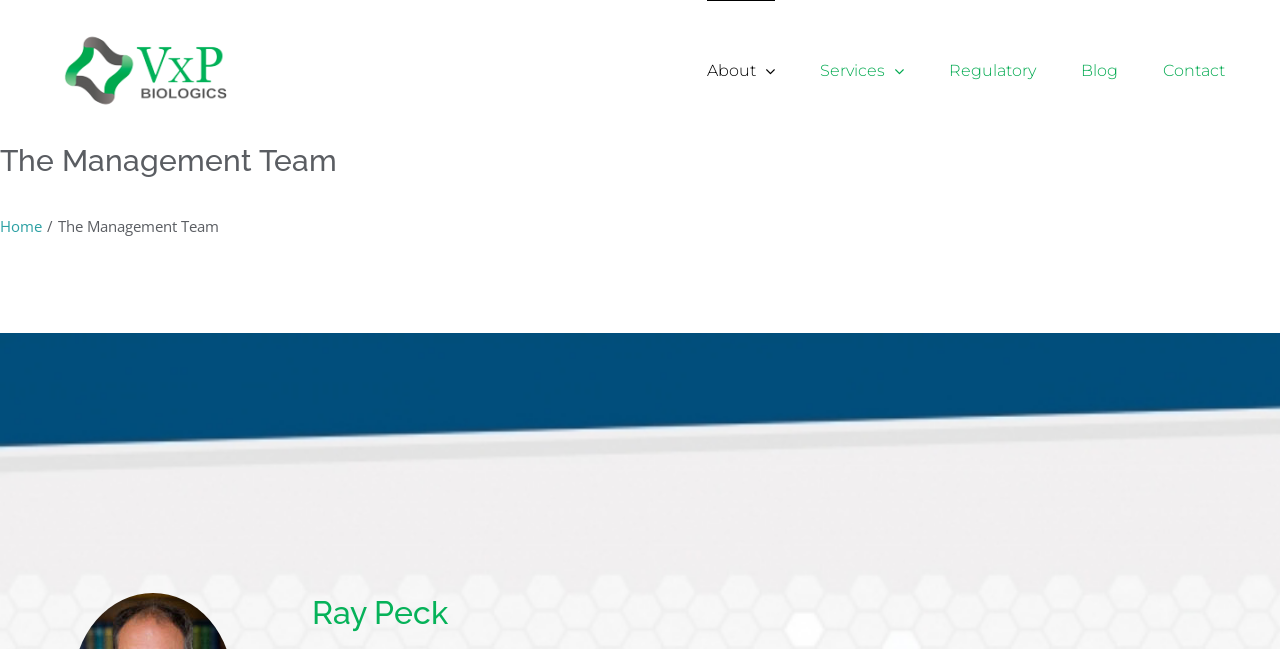Using the description: "alt="VxP Biologics Logo"", identify the bounding box of the corresponding UI element in the screenshot.

[0.043, 0.048, 0.184, 0.169]